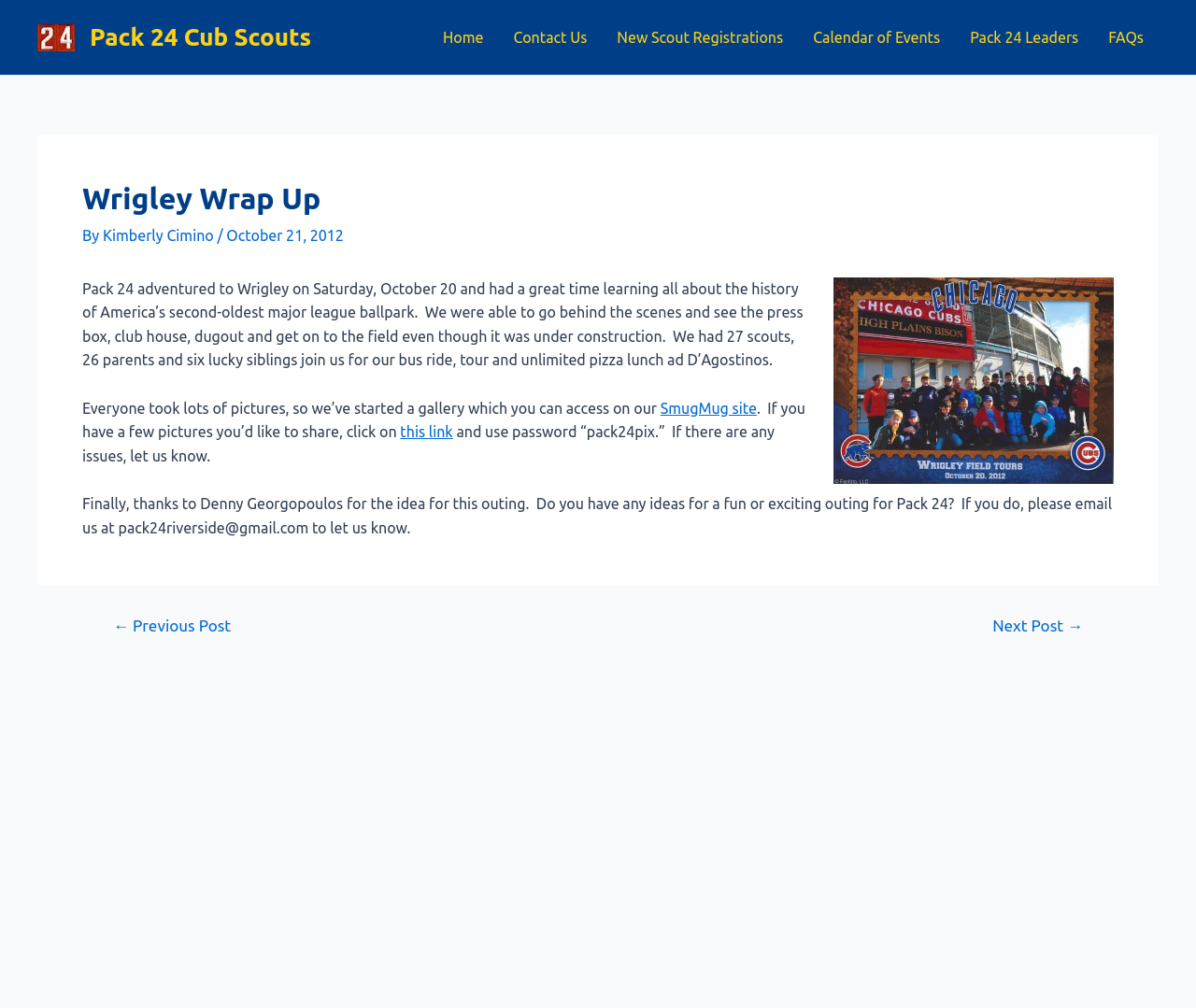Provide the bounding box coordinates for the area that should be clicked to complete the instruction: "Submit the search".

None